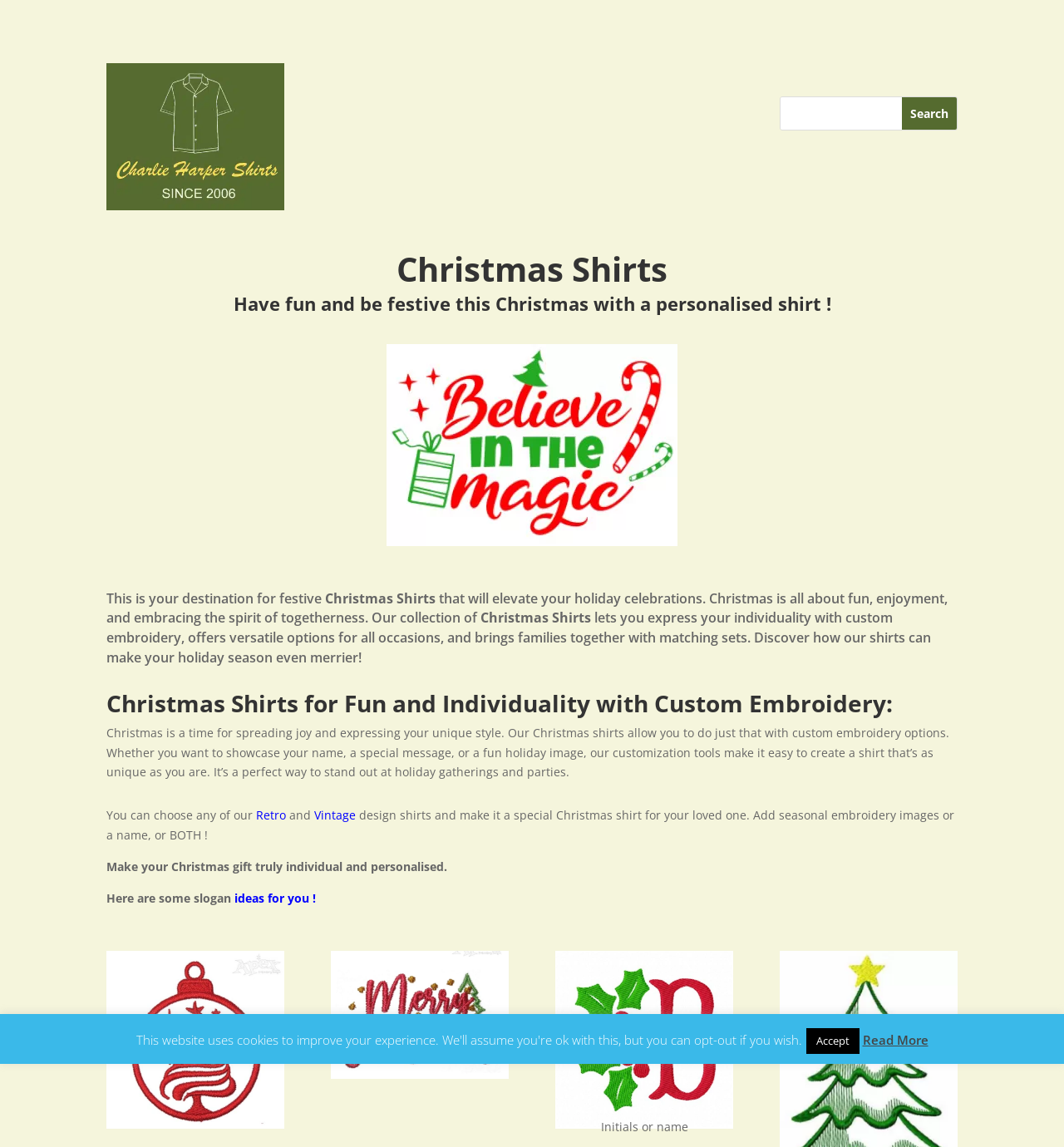Provide a brief response to the question using a single word or phrase: 
What is the benefit of personalizing a shirt with a name or initials?

Make it a special gift